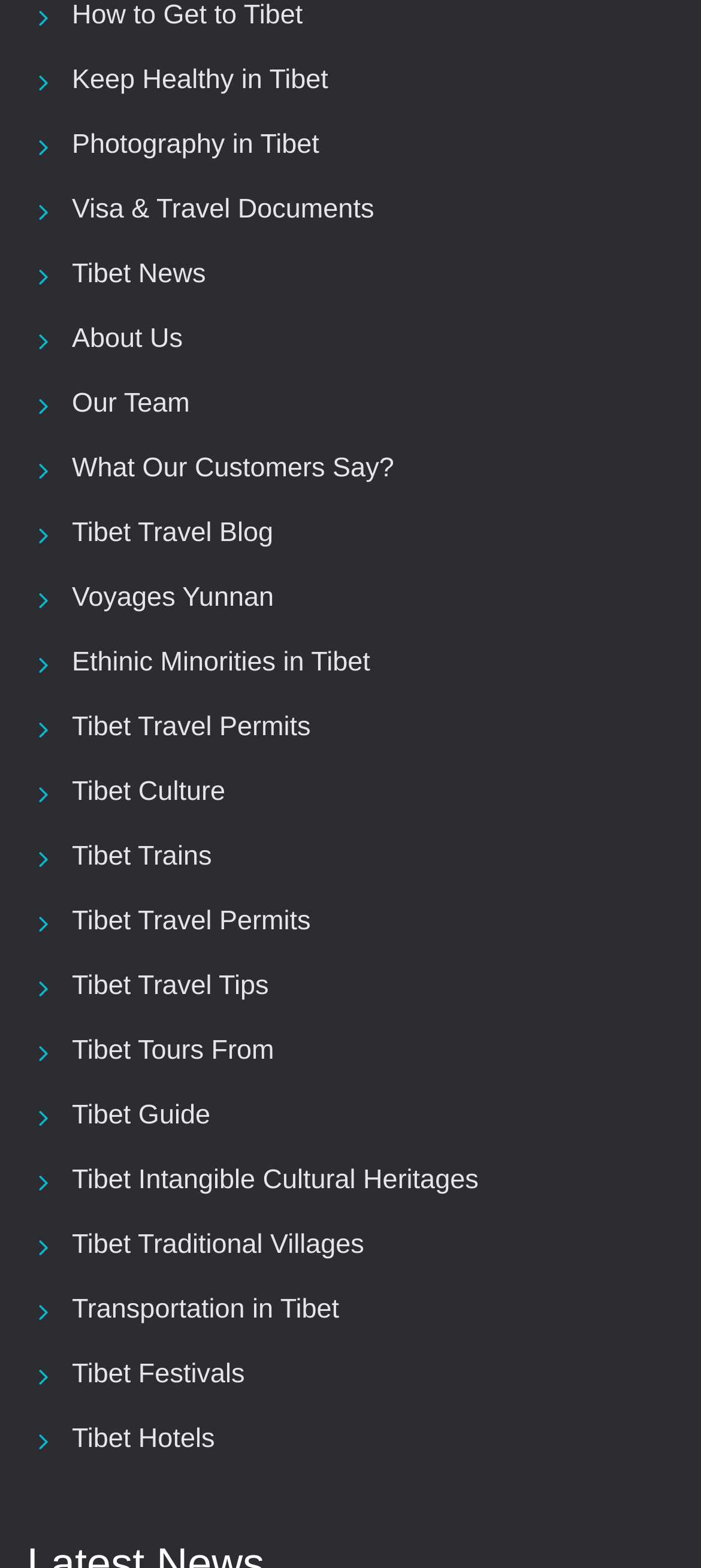Locate the bounding box coordinates of the segment that needs to be clicked to meet this instruction: "Leave a reply".

None